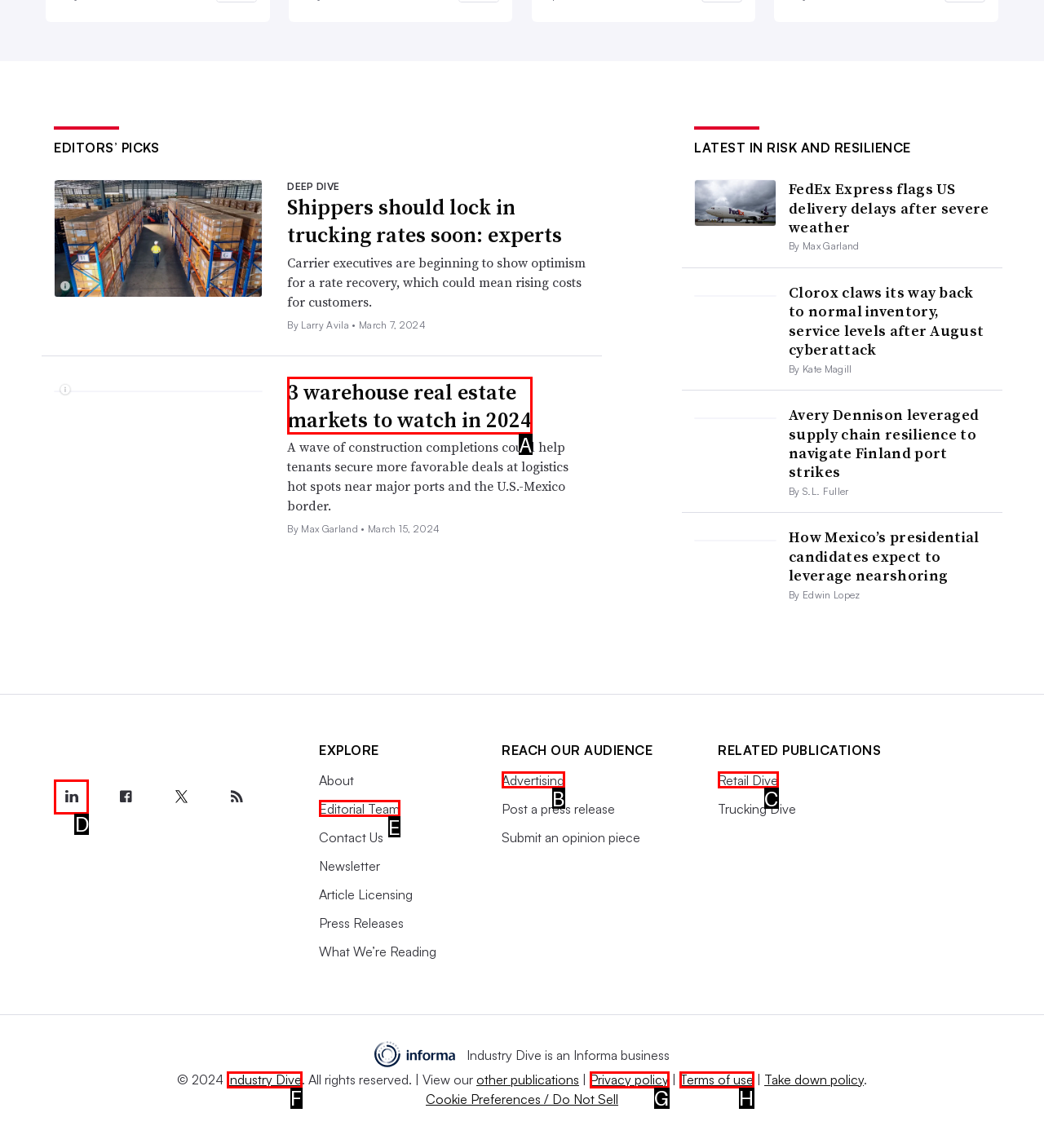Among the marked elements in the screenshot, which letter corresponds to the UI element needed for the task: Follow Industry Dive on LinkedIn?

D